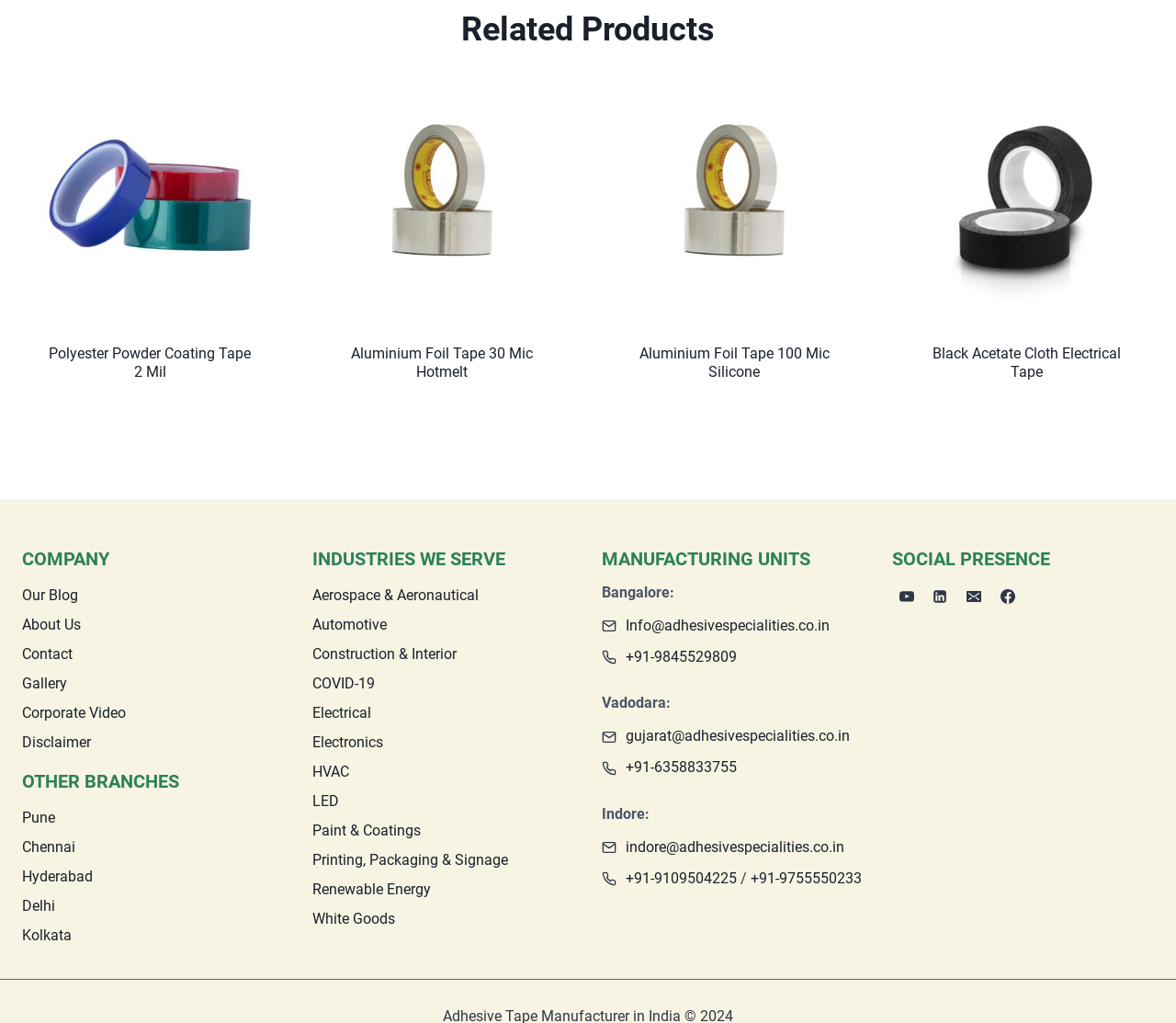Find and indicate the bounding box coordinates of the region you should select to follow the given instruction: "Read more about 'Aluminium Foil Tape 30 mic Hotmelt'".

[0.286, 0.406, 0.36, 0.431]